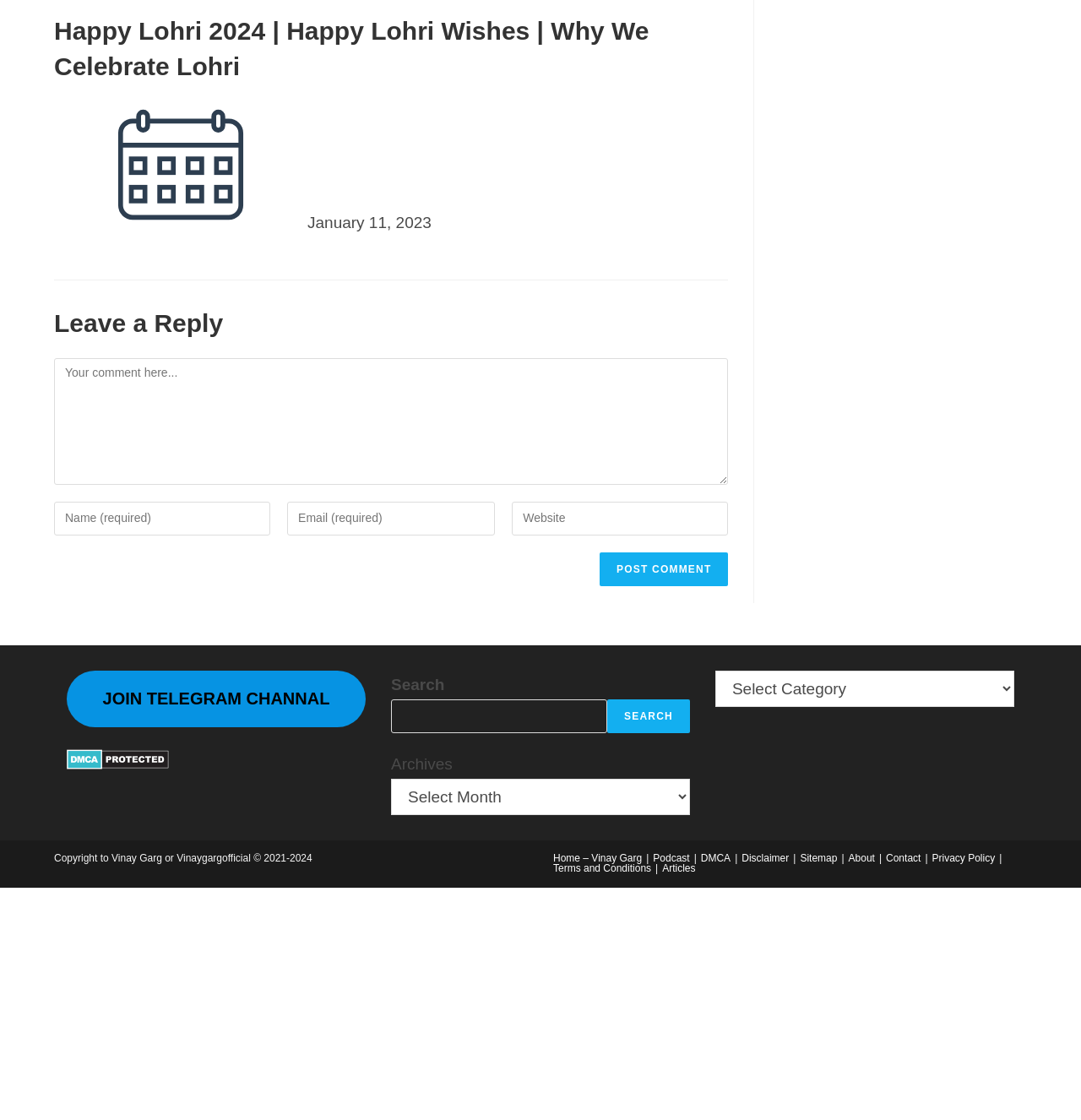Determine the bounding box coordinates of the section to be clicked to follow the instruction: "Post a comment". The coordinates should be given as four float numbers between 0 and 1, formatted as [left, top, right, bottom].

[0.555, 0.493, 0.674, 0.523]